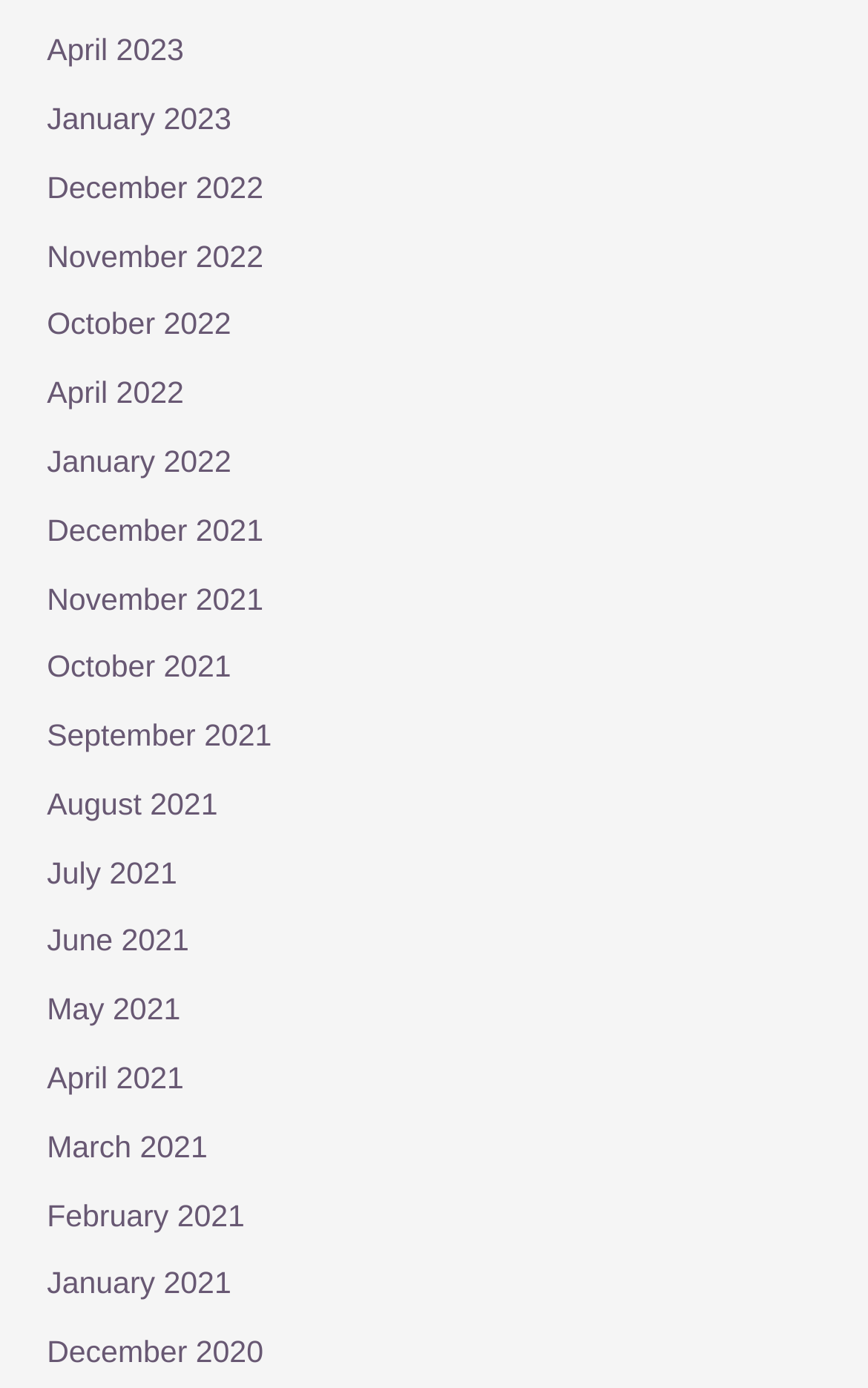Please identify the bounding box coordinates of the element I need to click to follow this instruction: "check December 2020".

[0.054, 0.962, 0.303, 0.986]